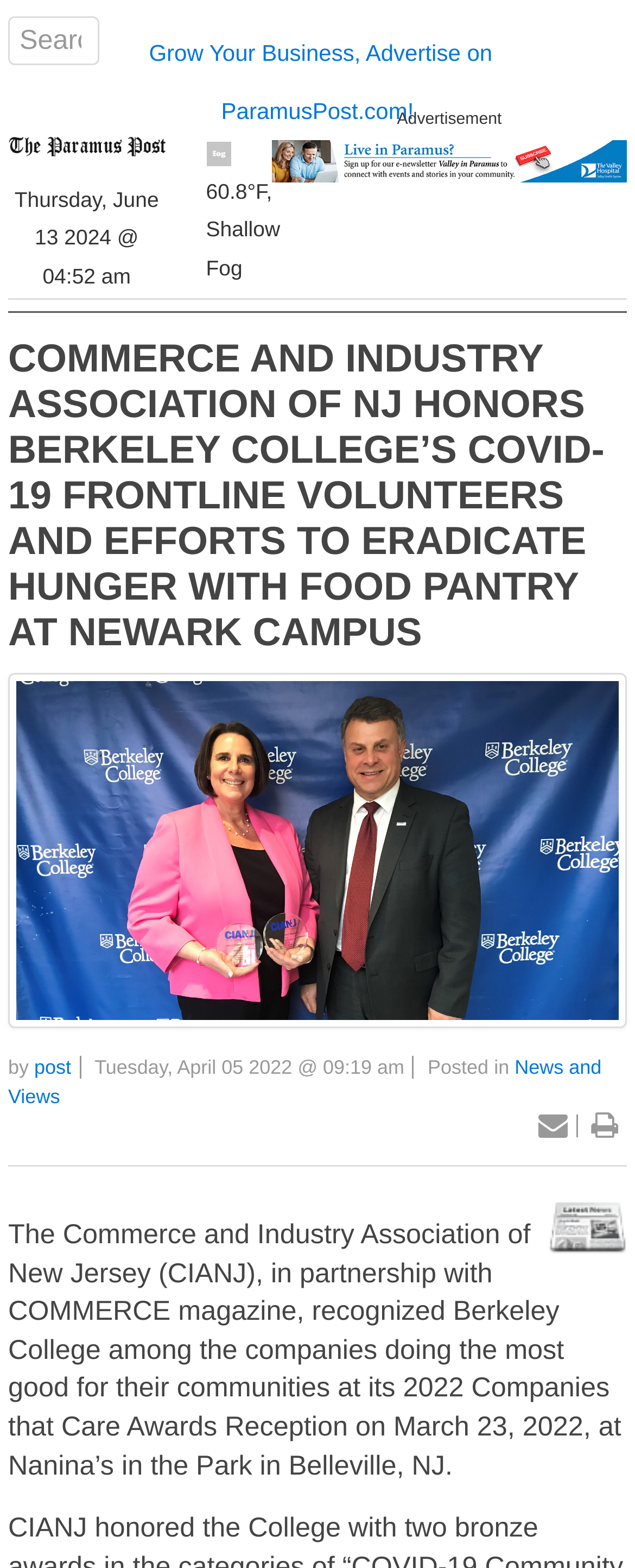Please identify the bounding box coordinates for the region that you need to click to follow this instruction: "Read reviews".

None